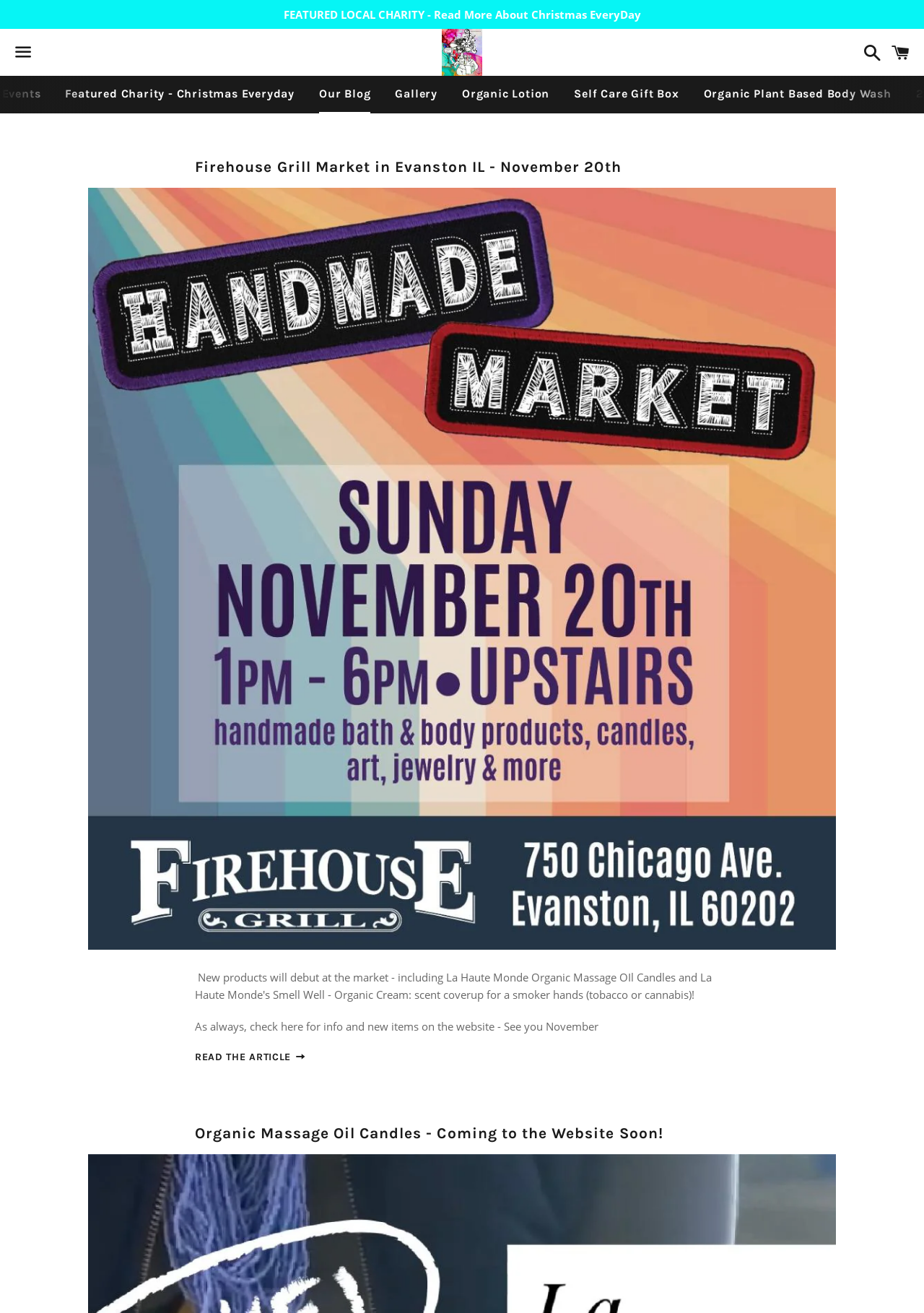Identify the bounding box coordinates for the UI element mentioned here: "Self Care Gift Box". Provide the coordinates as four float values between 0 and 1, i.e., [left, top, right, bottom].

[0.61, 0.058, 0.747, 0.085]